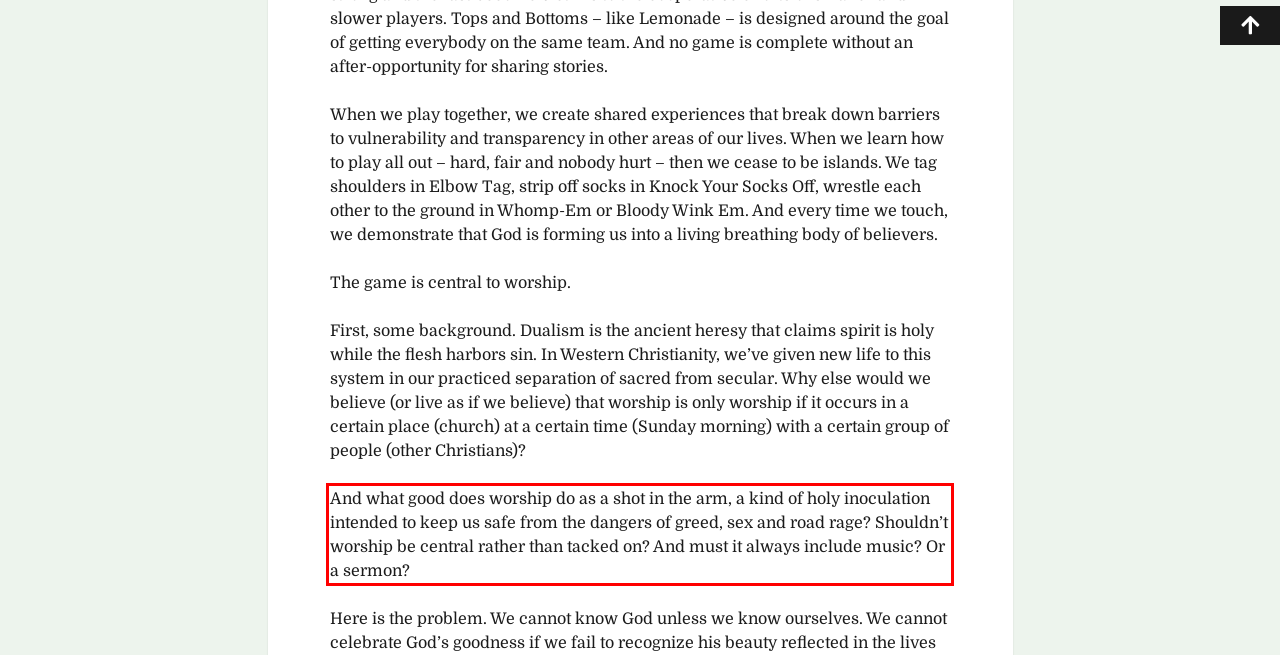Identify and extract the text within the red rectangle in the screenshot of the webpage.

And what good does worship do as a shot in the arm, a kind of holy inoculation intended to keep us safe from the dangers of greed, sex and road rage? Shouldn’t worship be central rather than tacked on? And must it always include music? Or a sermon?